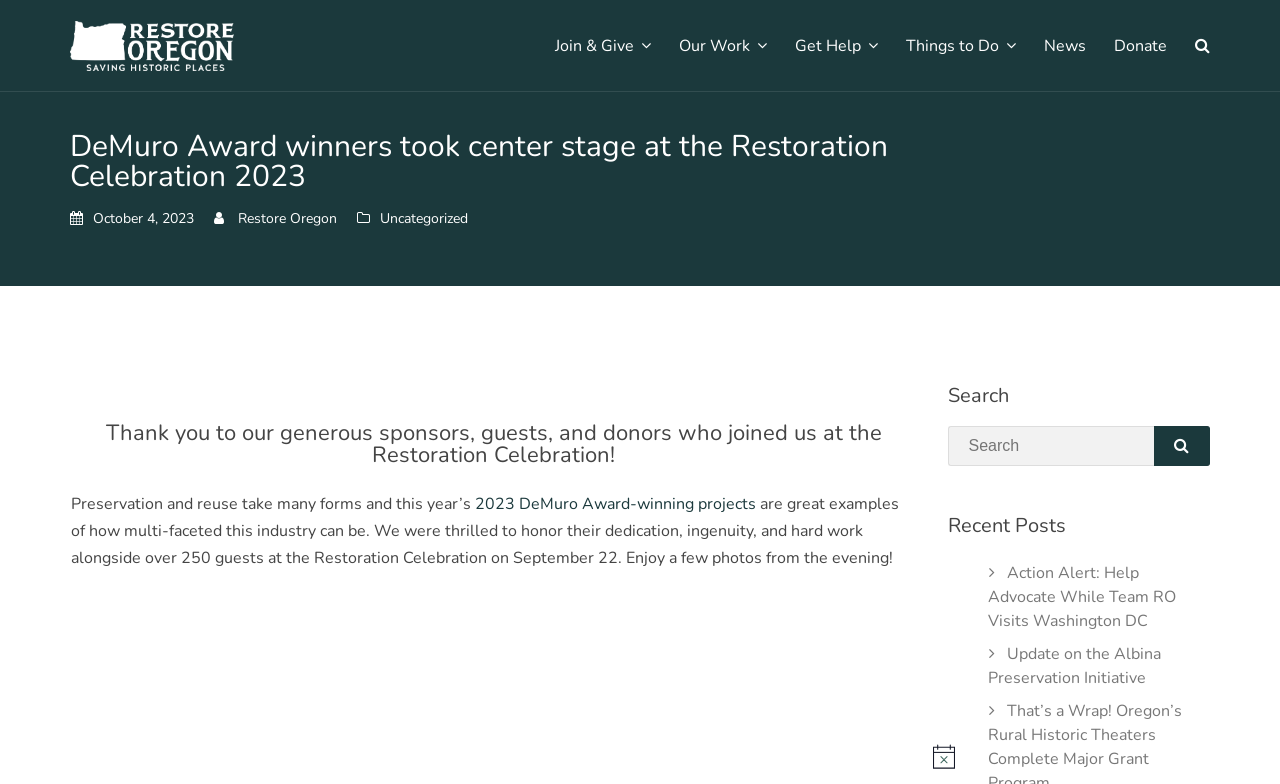Provide the bounding box coordinates of the HTML element this sentence describes: "2023 DeMuro Award-winning projects". The bounding box coordinates consist of four float numbers between 0 and 1, i.e., [left, top, right, bottom].

[0.371, 0.629, 0.591, 0.657]